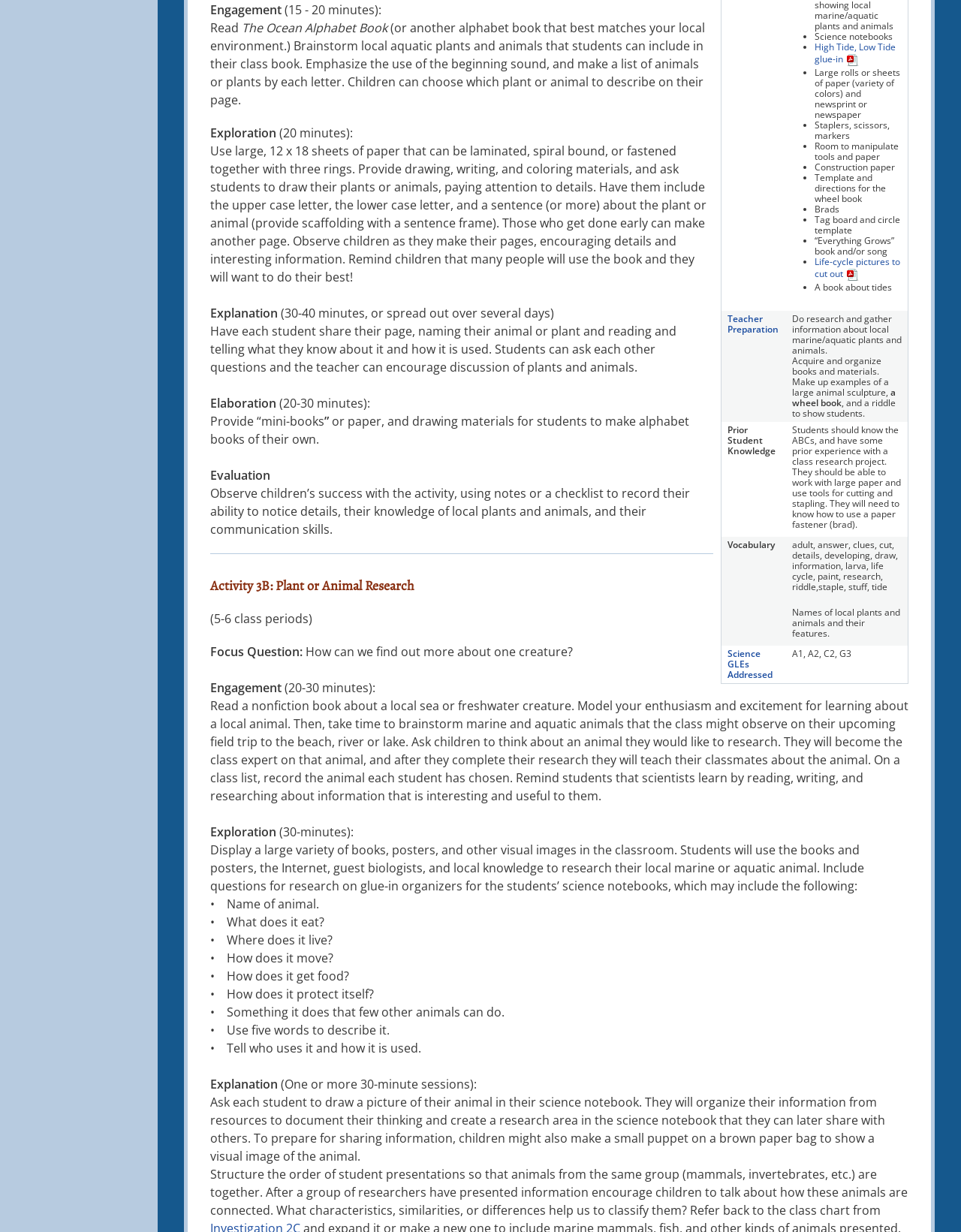Find and provide the bounding box coordinates for the UI element described here: "Life-cycle pictures to cut out". The coordinates should be given as four float numbers between 0 and 1: [left, top, right, bottom].

[0.848, 0.207, 0.937, 0.227]